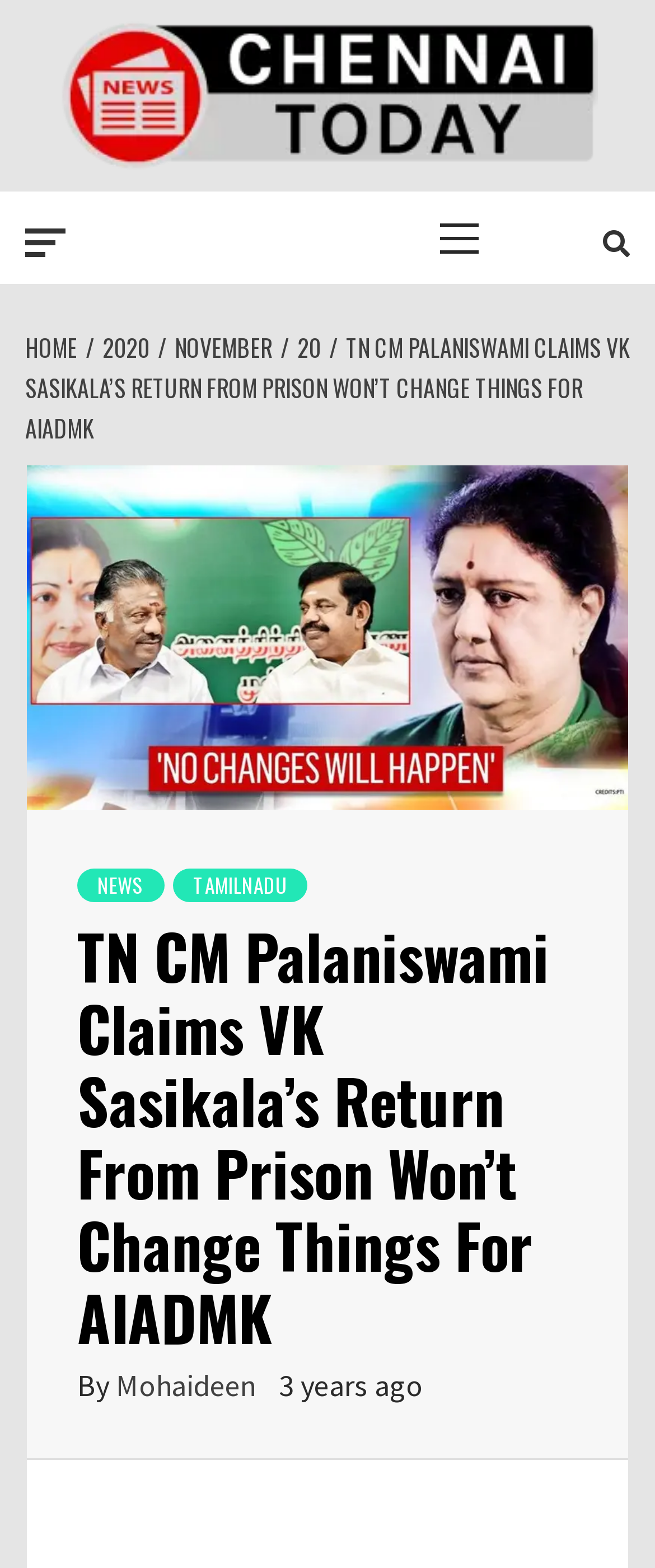Explain in detail what is displayed on the webpage.

The webpage appears to be a news article from Chennai Today, a local news channel. At the top, there is a logo of Chennai Today, accompanied by a link to the channel's homepage. Below the logo, there is a horizontal menu bar with a primary menu option. To the right of the menu bar, there is a search icon.

The main content of the webpage is a news article with the title "TN CM Palaniswami Claims VK Sasikala’s Return From Prison Won’t Change Things For AIADMK". The title is prominently displayed in the middle of the page. Above the title, there is a breadcrumb navigation menu showing the article's category hierarchy, starting from the homepage, then 2020, November, 20, and finally the article title.

Below the title, there are two links to related categories, "NEWS" and "TAMILNADU". The article's content is divided into sections, with the main text in the middle of the page. At the bottom of the article, there is information about the author, "Mohaideen", and the publication date, "3 years ago".